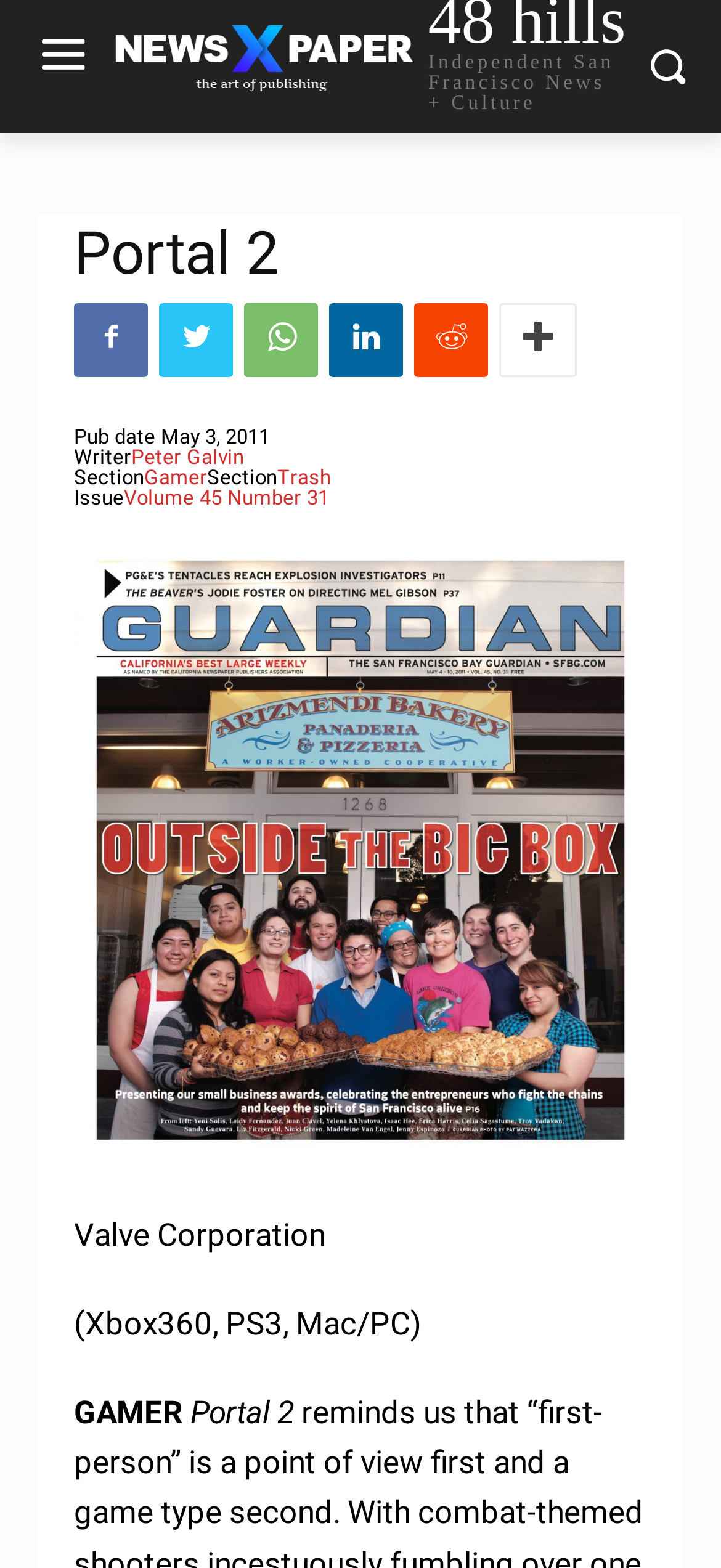What is the publication date of the article?
Please give a detailed answer to the question using the information shown in the image.

I found the publication date by looking at the 'Pub date' label and its corresponding value 'May 3, 2011'.